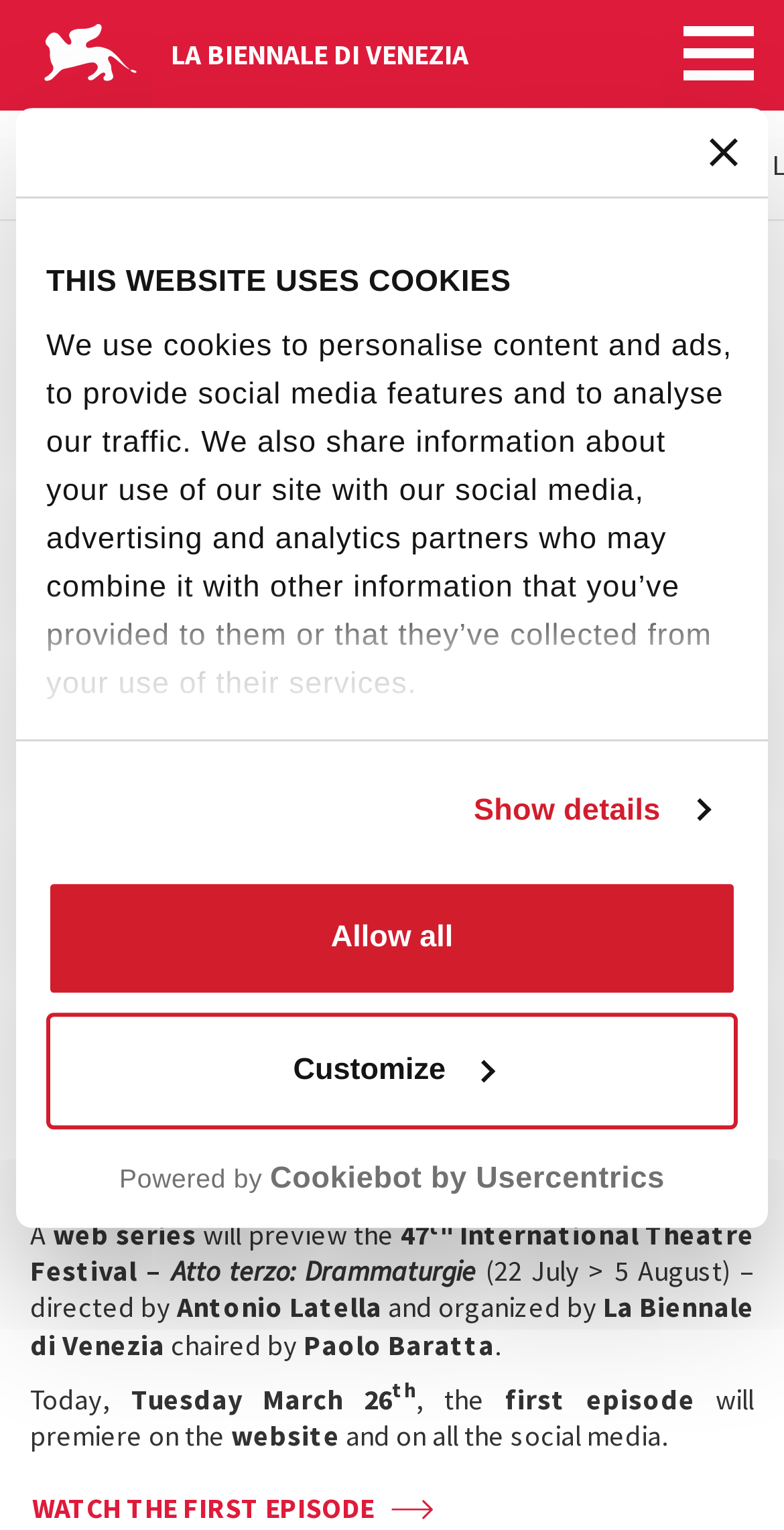Please determine the heading text of this webpage.

A DETECTIVE IN THE LAGOON: THE BIENNALE TEATRO 2019 WEB SERIES